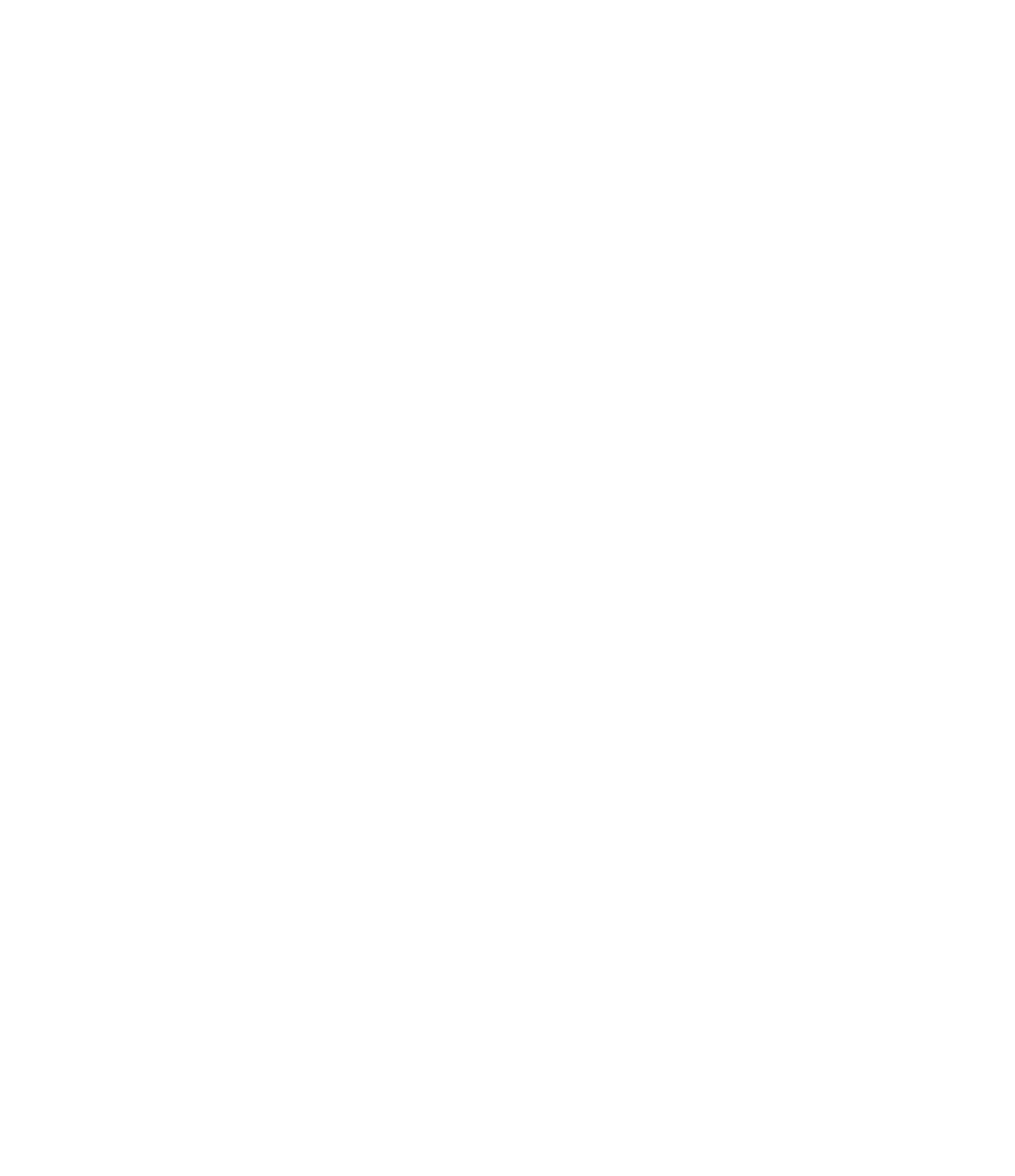What social media platforms can users connect with?
Answer the question with a single word or phrase derived from the image.

Three platforms